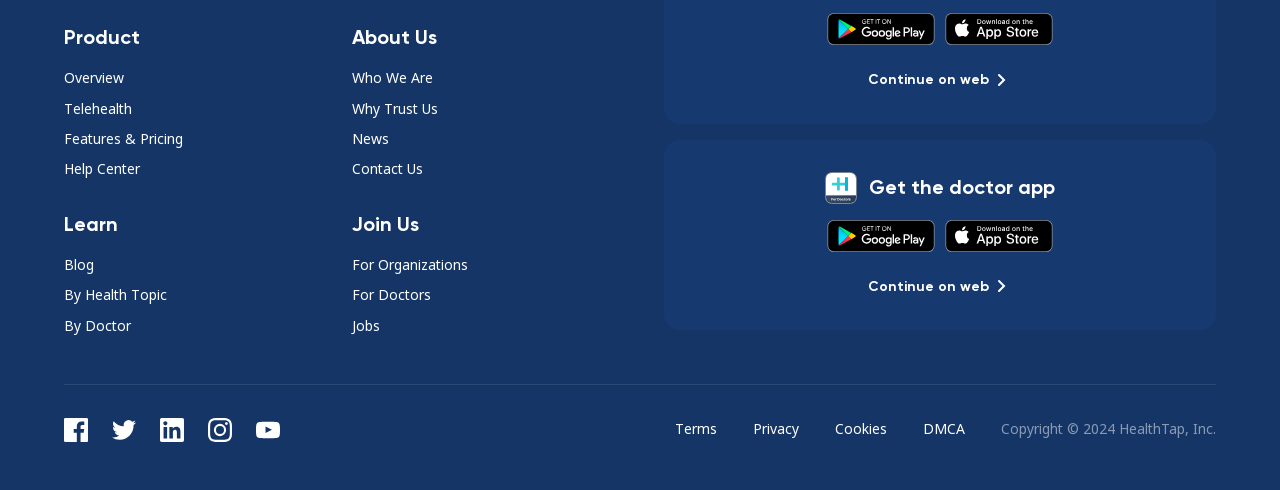Please analyze the image and provide a thorough answer to the question:
What is the 'Get the doctor app' section for?

The 'Get the doctor app' section is for users to download the doctor app, as there are buttons for 'Play Store Doctor Link' and 'App Store Doctor Link', indicating that users can download the app from these stores.